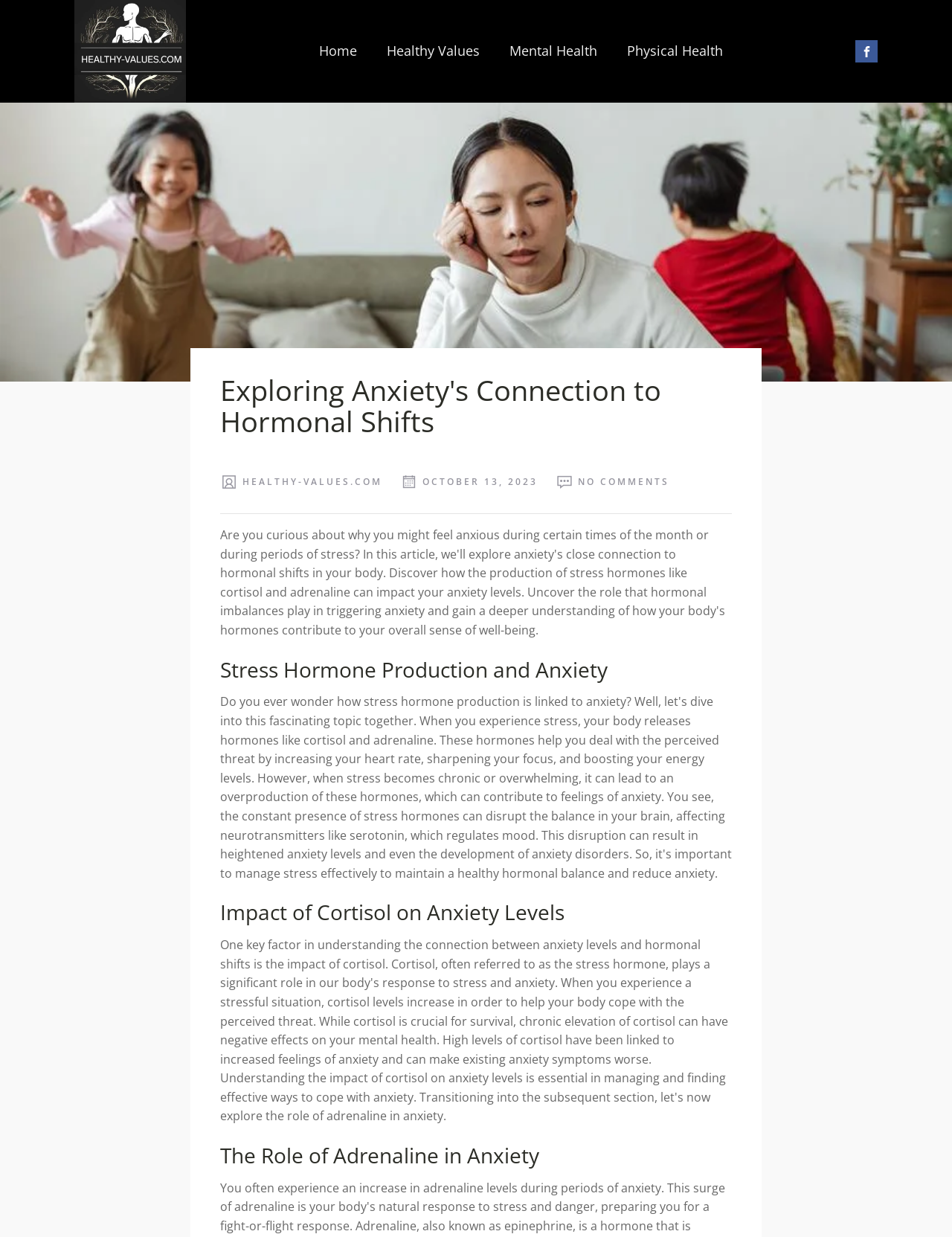Generate the text content of the main headline of the webpage.

Exploring Anxiety's Connection to Hormonal Shifts